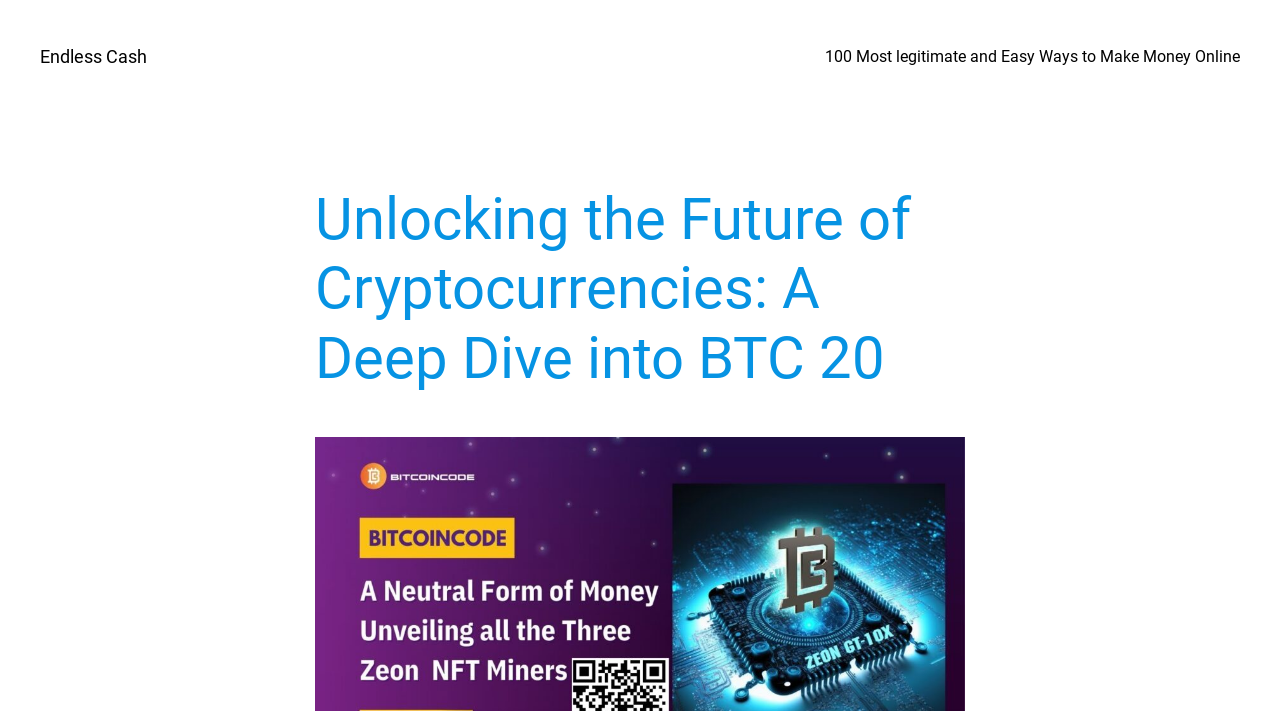Extract the heading text from the webpage.

Unlocking the Future of Cryptocurrencies: A Deep Dive into BTC 20